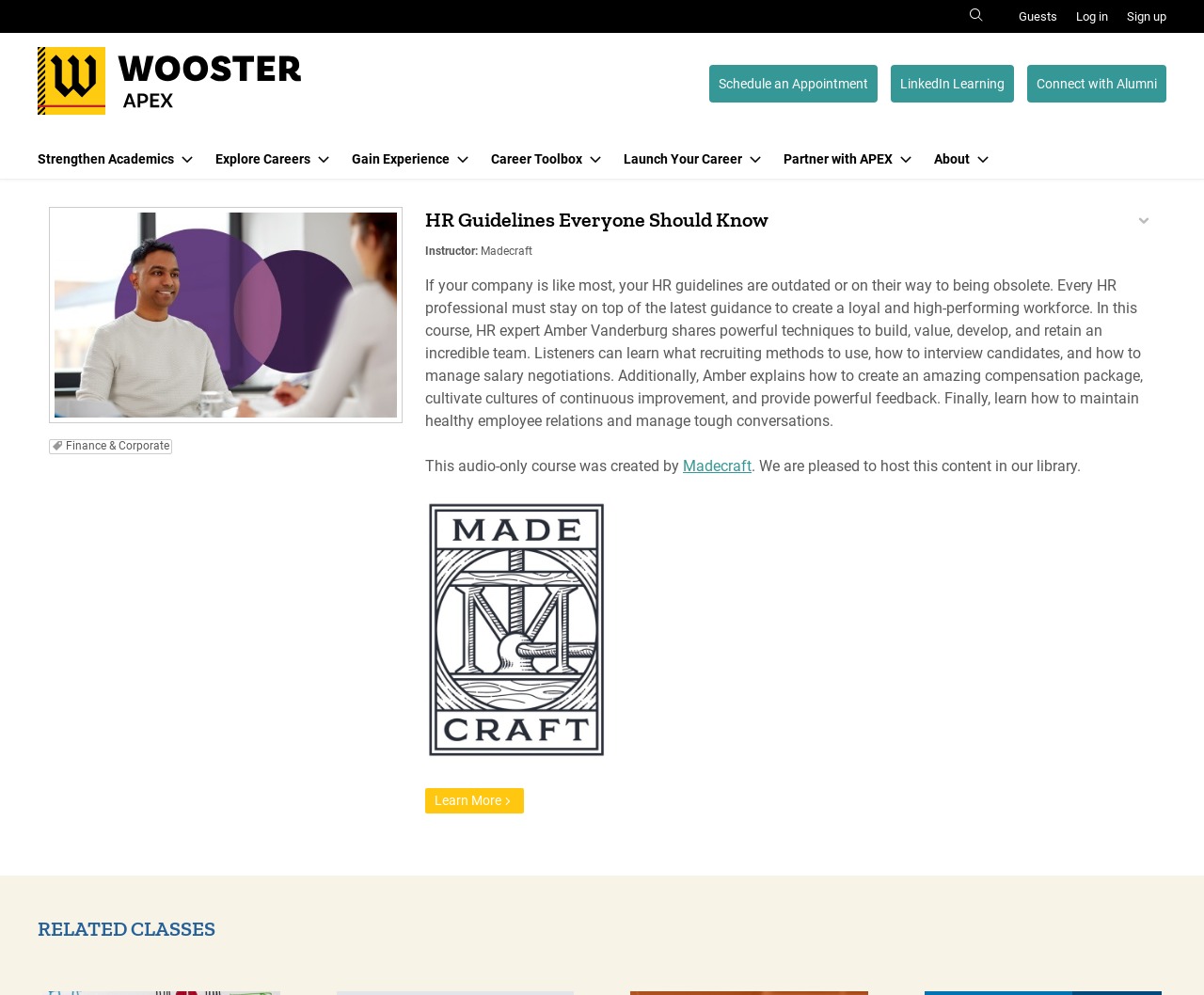What is the format of the course?
Provide a comprehensive and detailed answer to the question.

I found the answer by looking at the StaticText element with the text 'This audio-only course was created by...' which indicates that the course is in an audio-only format.